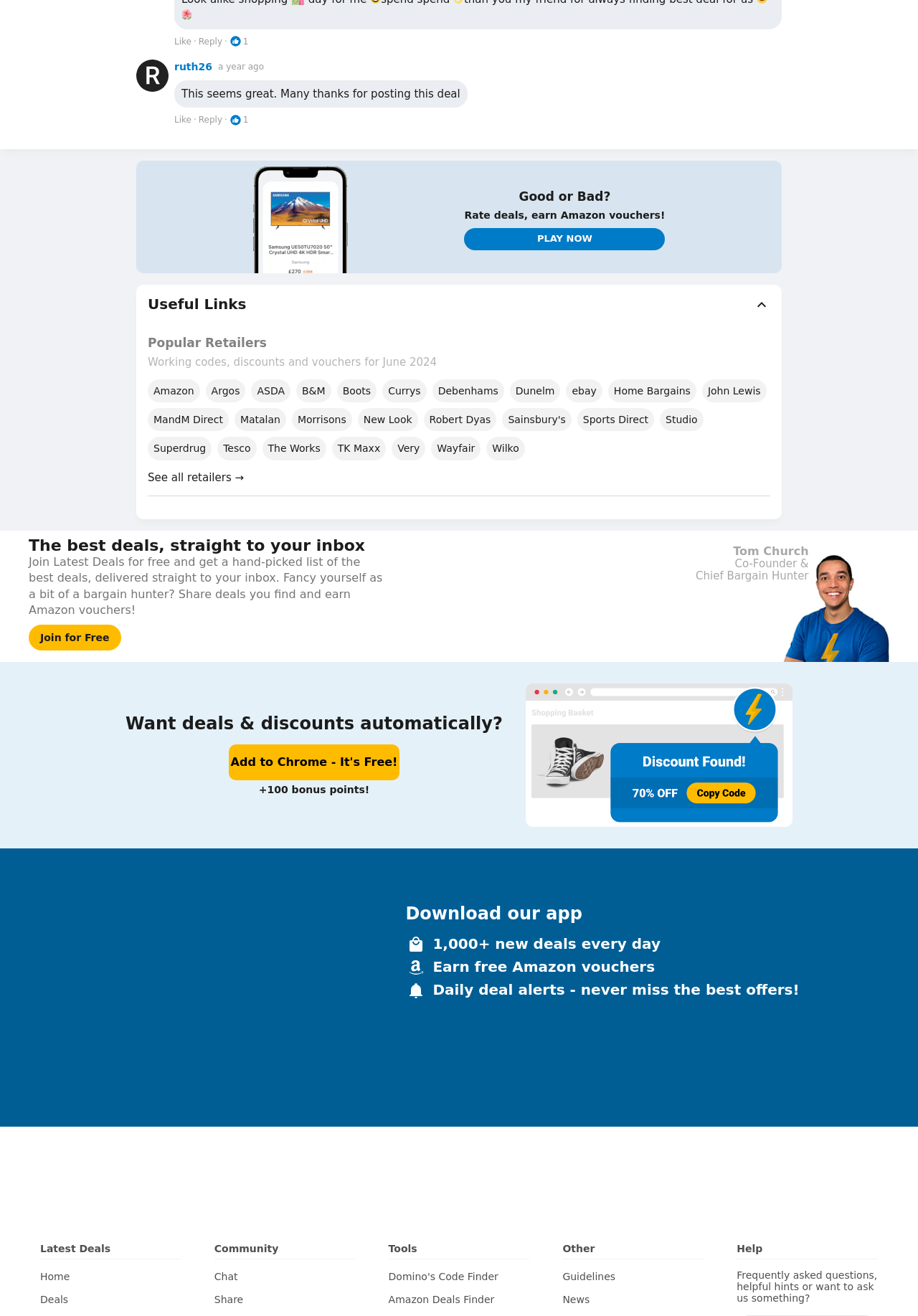How many retailers are listed on the webpage?
Using the visual information, answer the question in a single word or phrase.

24